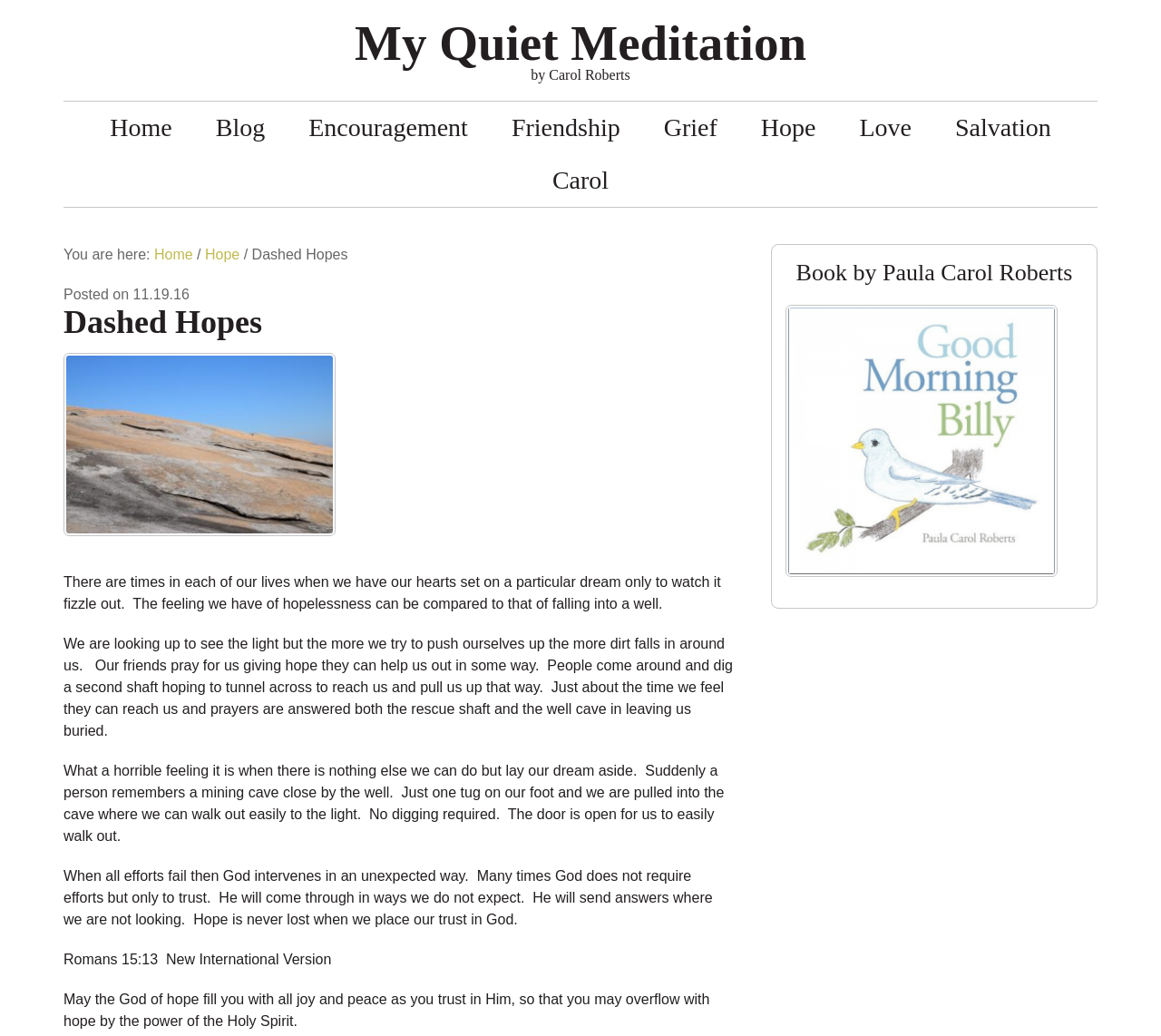What is the name of the book advertised in the sidebar?
Look at the image and construct a detailed response to the question.

The book advertised in the sidebar can be found in the 'Primary Sidebar' section, which is located on the right-hand side of the page. The book title is 'Good Morning Billy' and it is written by Paula Carol Roberts.